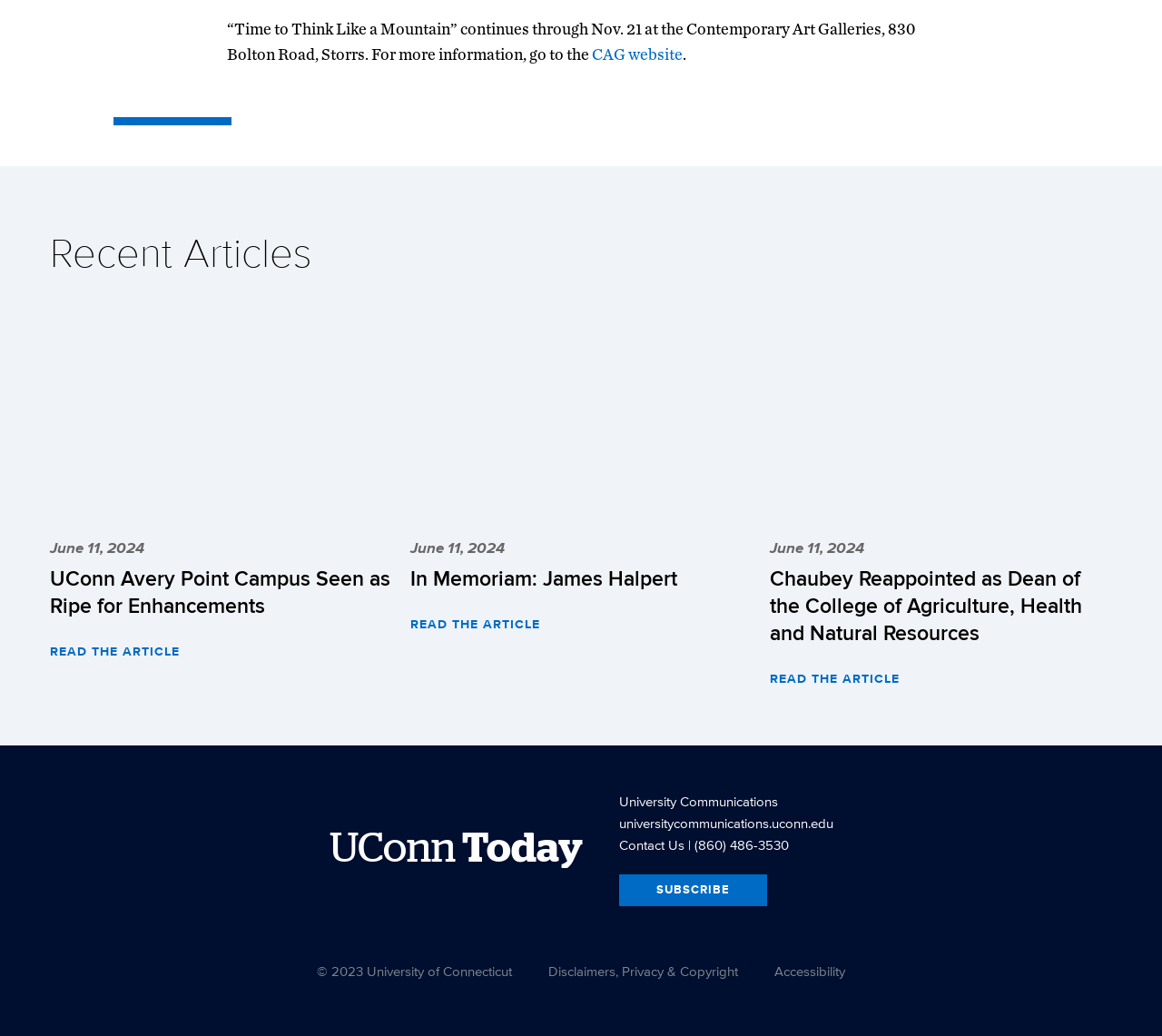Indicate the bounding box coordinates of the element that must be clicked to execute the instruction: "Contact University Communications". The coordinates should be given as four float numbers between 0 and 1, i.e., [left, top, right, bottom].

[0.532, 0.785, 0.717, 0.804]